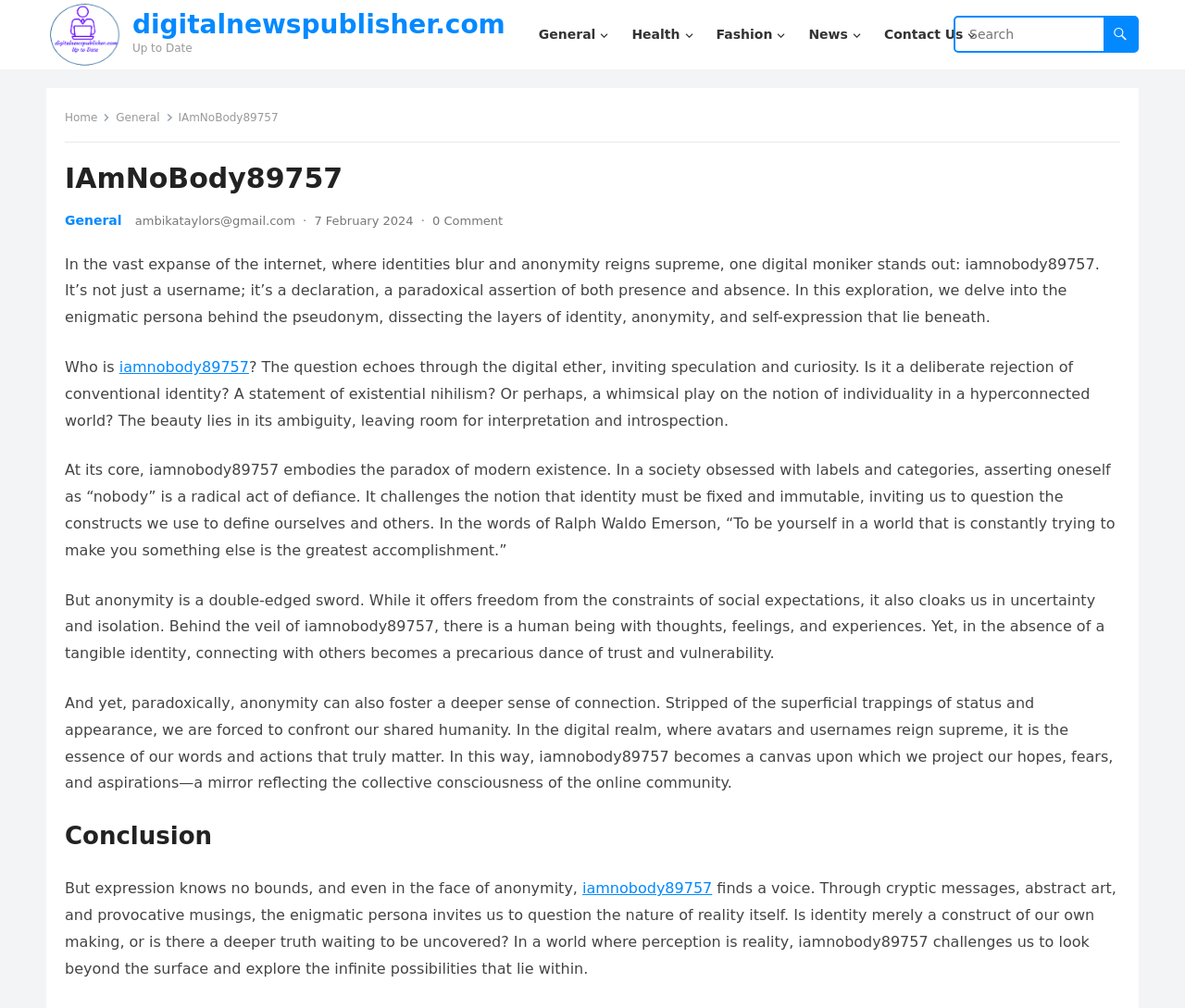Respond to the following question using a concise word or phrase: 
What is the email address mentioned in the article?

ambikataylors@gmail.com